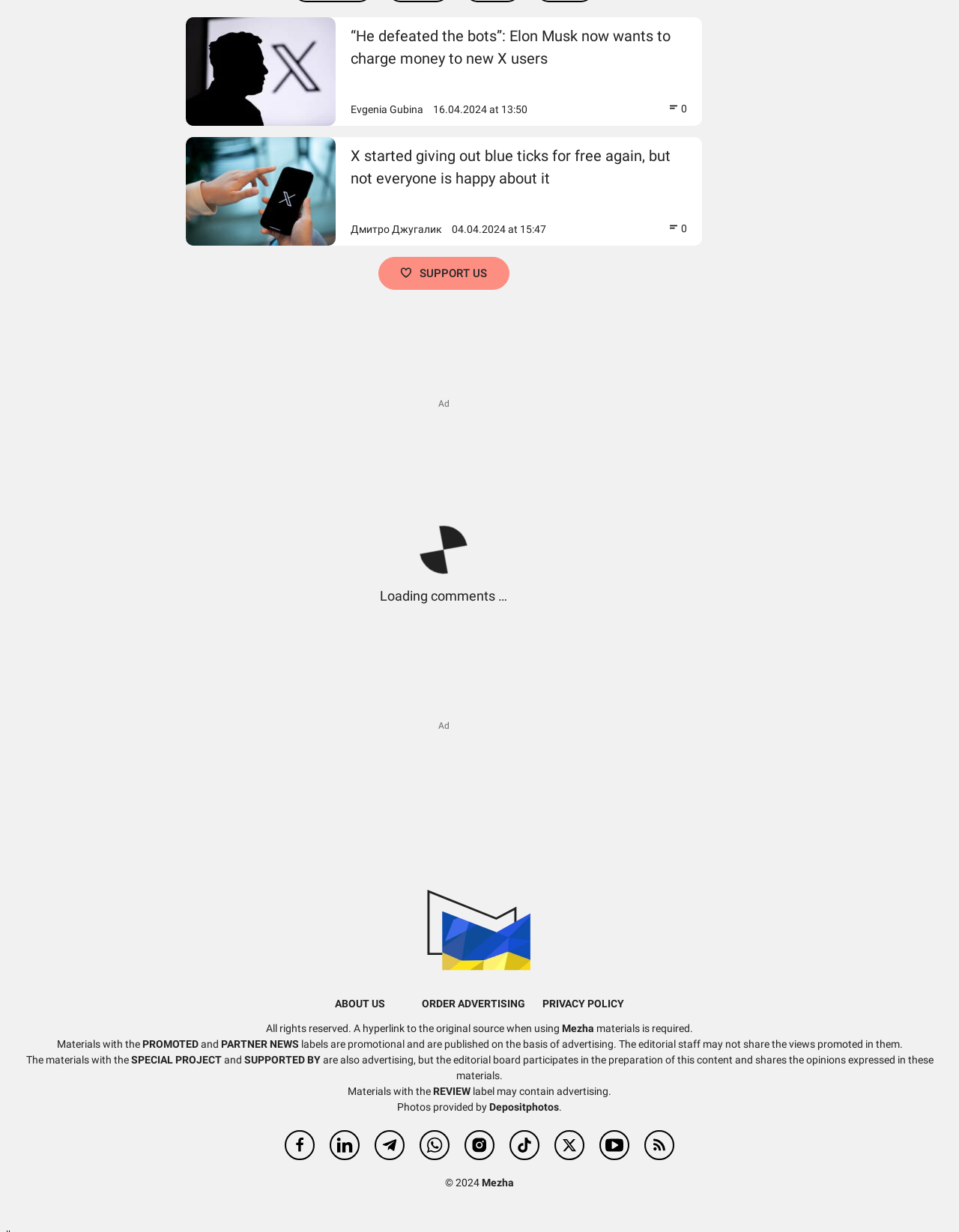Please find the bounding box coordinates (top-left x, top-left y, bottom-right x, bottom-right y) in the screenshot for the UI element described as follows: title="X-Twitter"

[0.578, 0.917, 0.609, 0.941]